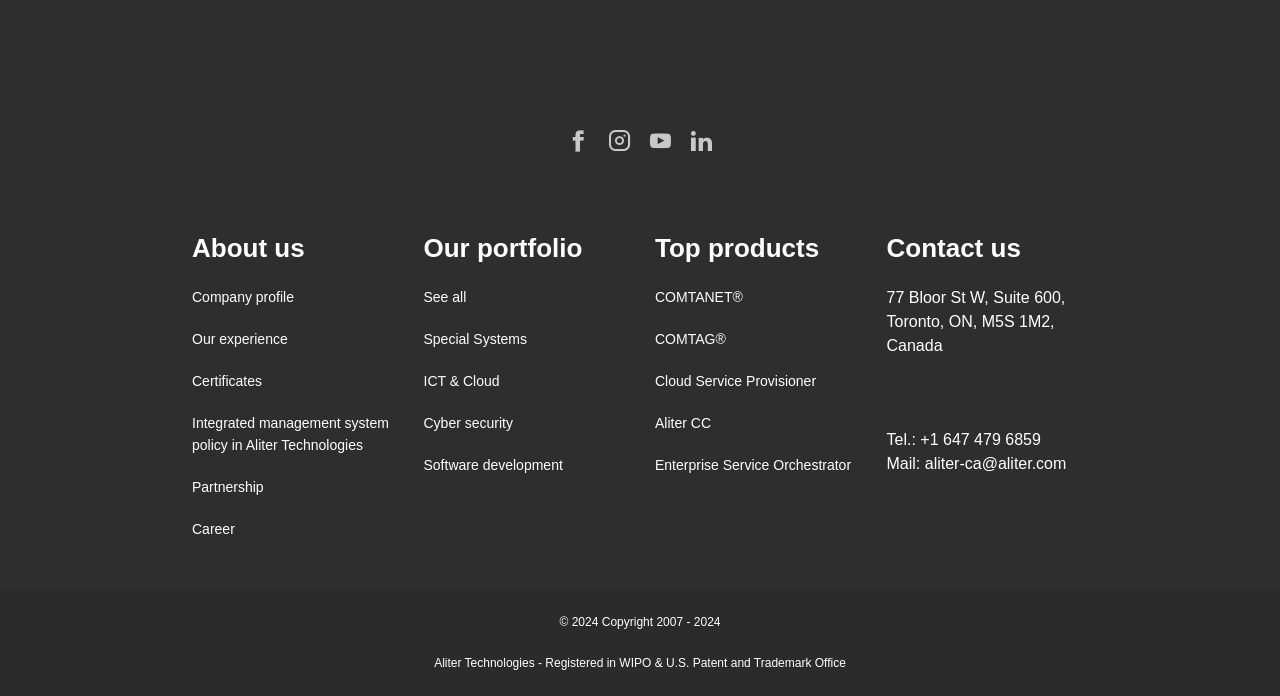Find and indicate the bounding box coordinates of the region you should select to follow the given instruction: "Explore Our portfolio".

[0.331, 0.333, 0.488, 0.379]